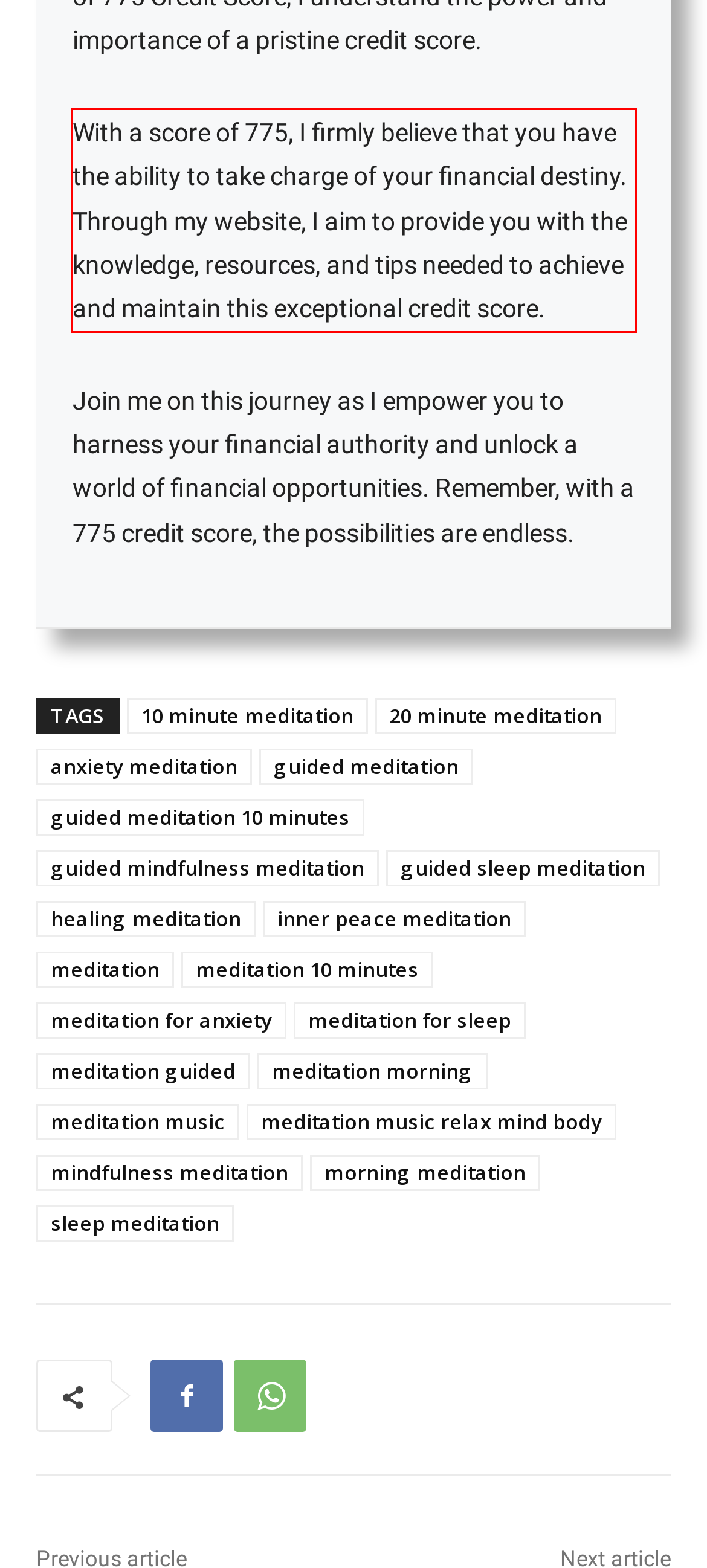Locate the red bounding box in the provided webpage screenshot and use OCR to determine the text content inside it.

With a score of 775, I firmly believe that you have the ability to take charge of your financial destiny. Through my website, I aim to provide you with the knowledge, resources, and tips needed to achieve and maintain this exceptional credit score.